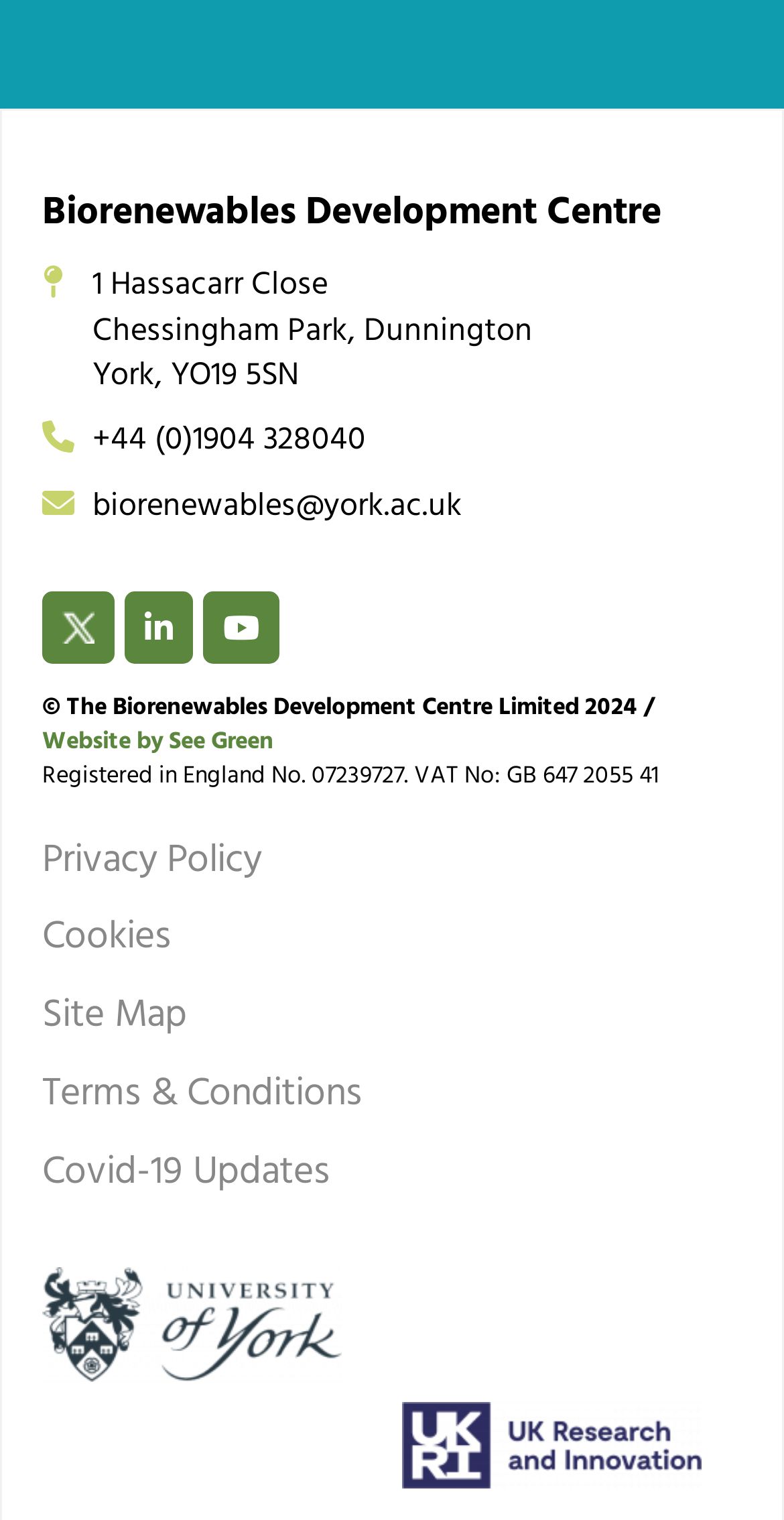Identify the bounding box coordinates for the region to click in order to carry out this instruction: "read the Privacy Policy". Provide the coordinates using four float numbers between 0 and 1, formatted as [left, top, right, bottom].

[0.054, 0.545, 0.333, 0.592]